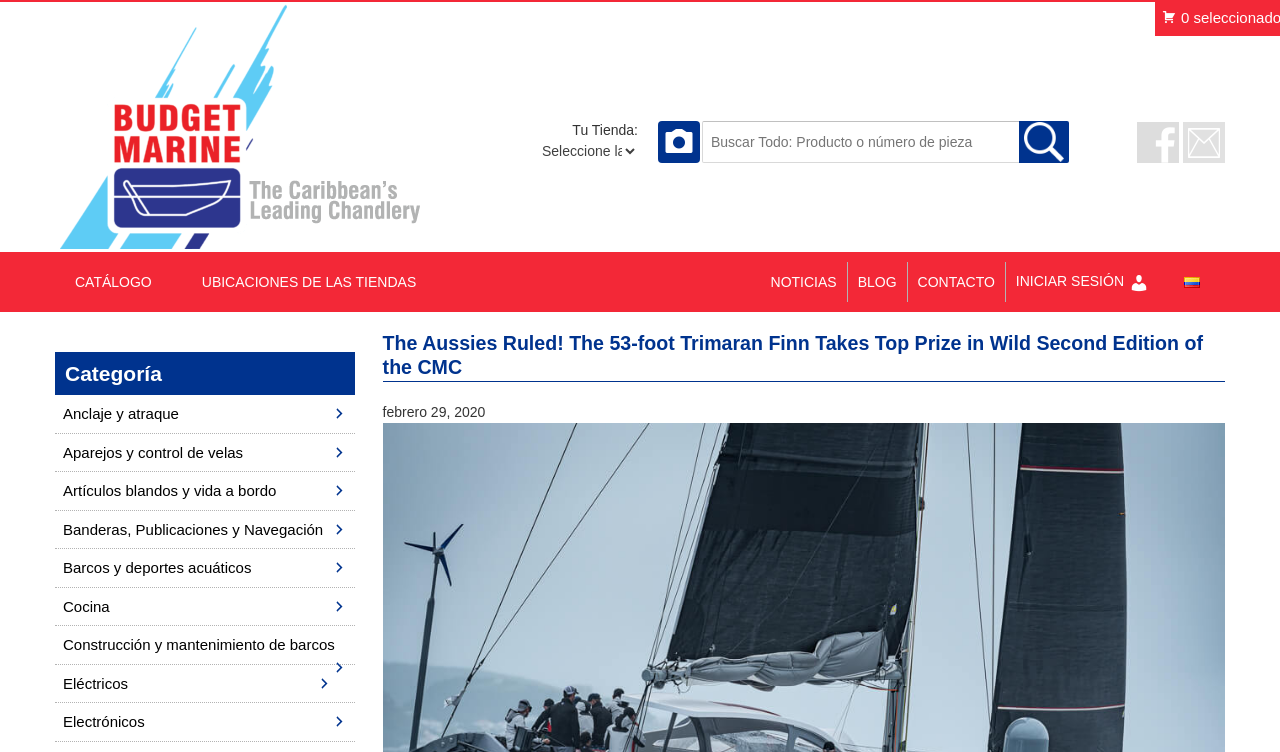Please find and report the bounding box coordinates of the element to click in order to perform the following action: "Visit Facebook page". The coordinates should be expressed as four float numbers between 0 and 1, in the format [left, top, right, bottom].

[0.888, 0.162, 0.921, 0.217]